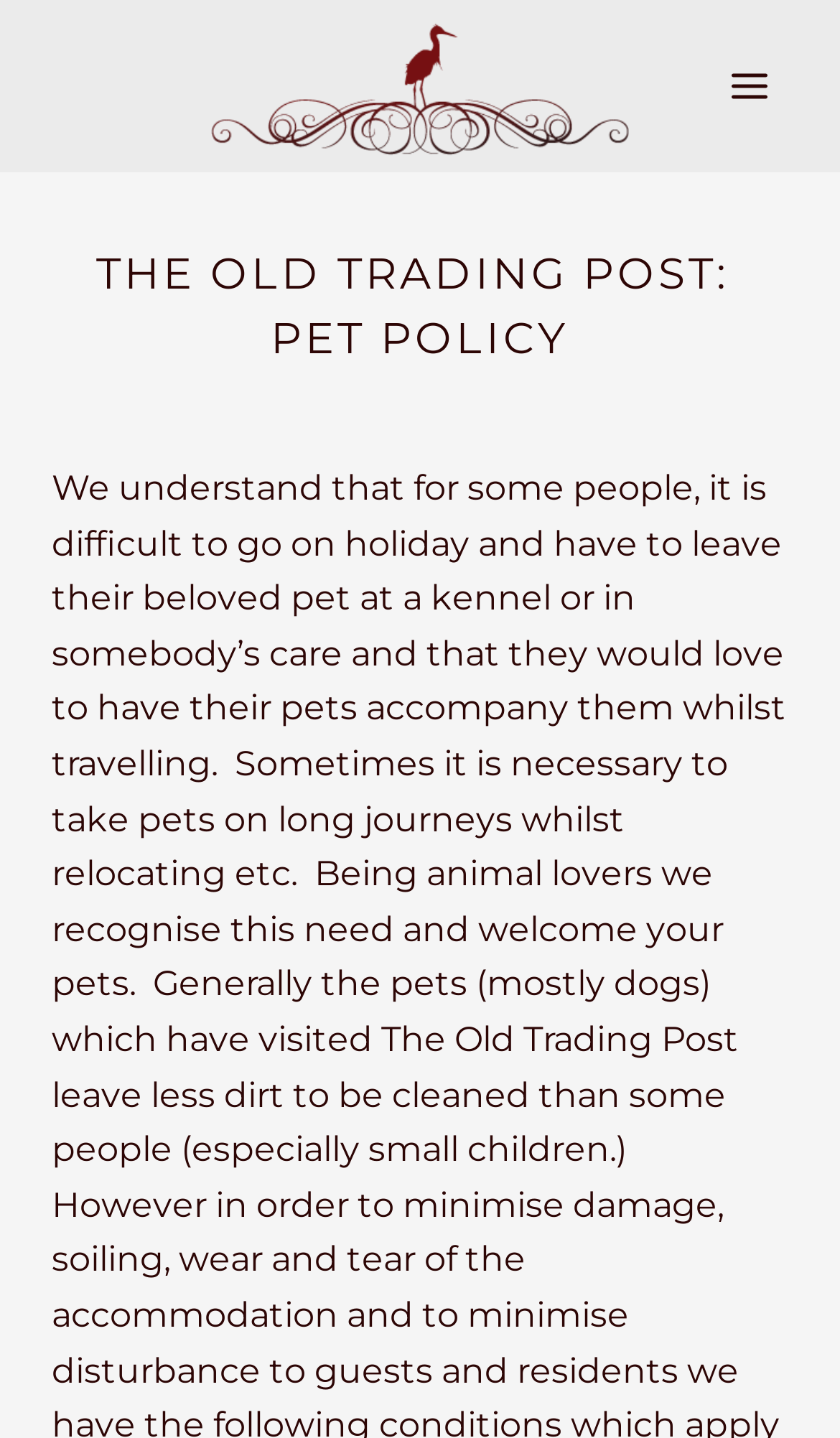For the following element description, predict the bounding box coordinates in the format (top-left x, top-left y, bottom-right x, bottom-right y). All values should be floating point numbers between 0 and 1. Description: Toggle Menu

[0.844, 0.037, 0.938, 0.083]